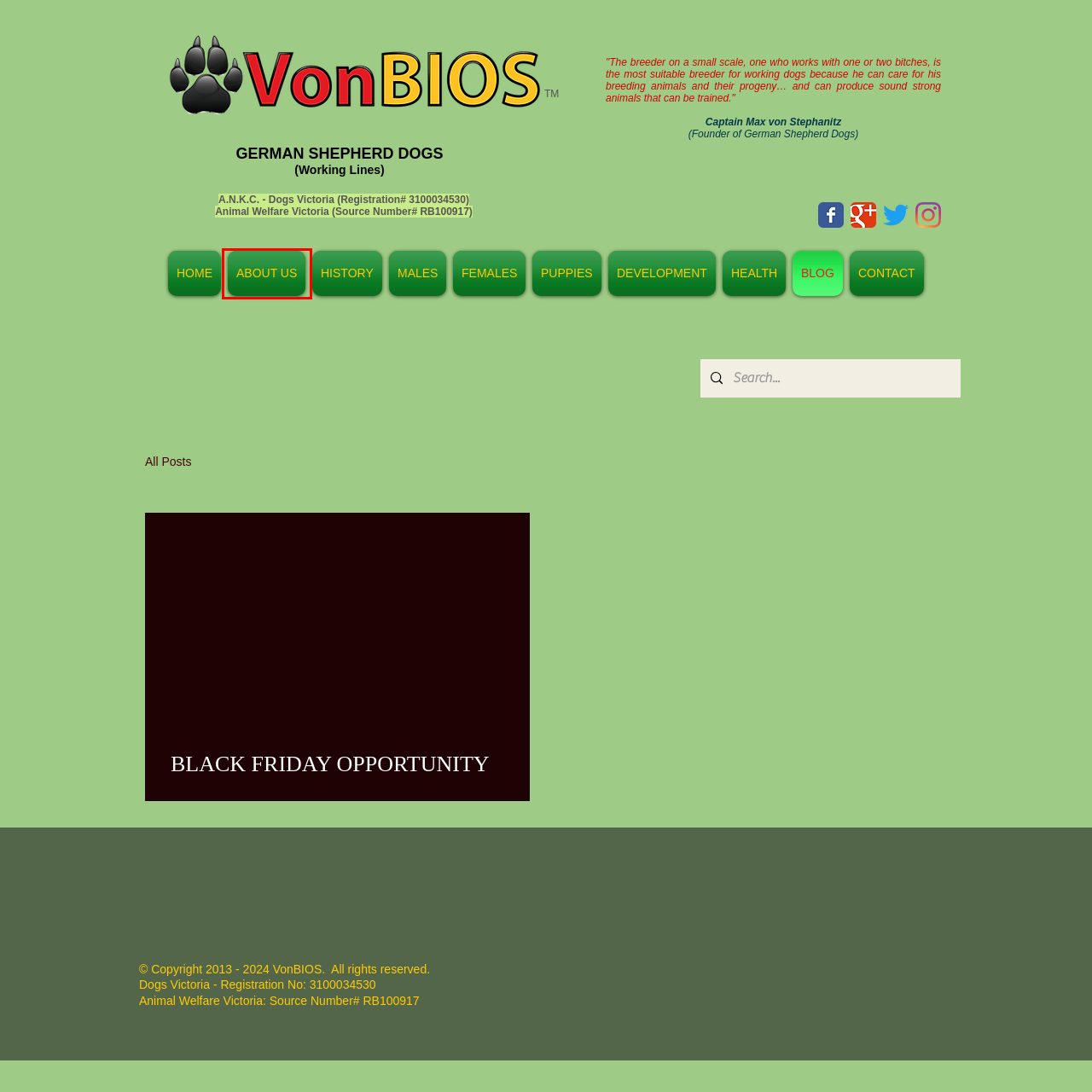Review the screenshot of a webpage that includes a red bounding box. Choose the webpage description that best matches the new webpage displayed after clicking the element within the bounding box. Here are the candidates:
A. About VonBIOS
B. German Shepherd Dog Health
C. VonBIOS working line German Shepherd Dogs Contact Us
D. VonBIOS German Shepherd Dog Brood Females, Females for Sales
E. VonBIOS working Line German Shepherd Dogs Male Stud Dogs, Males for Sa
F. BLACK FRIDAY OPPORTUNITY
G. VonBIOS Puppy Development
H. VonBIOS German Shepherd Dogs Dog Breeder, Von BIOS, Melbourne Australi

A